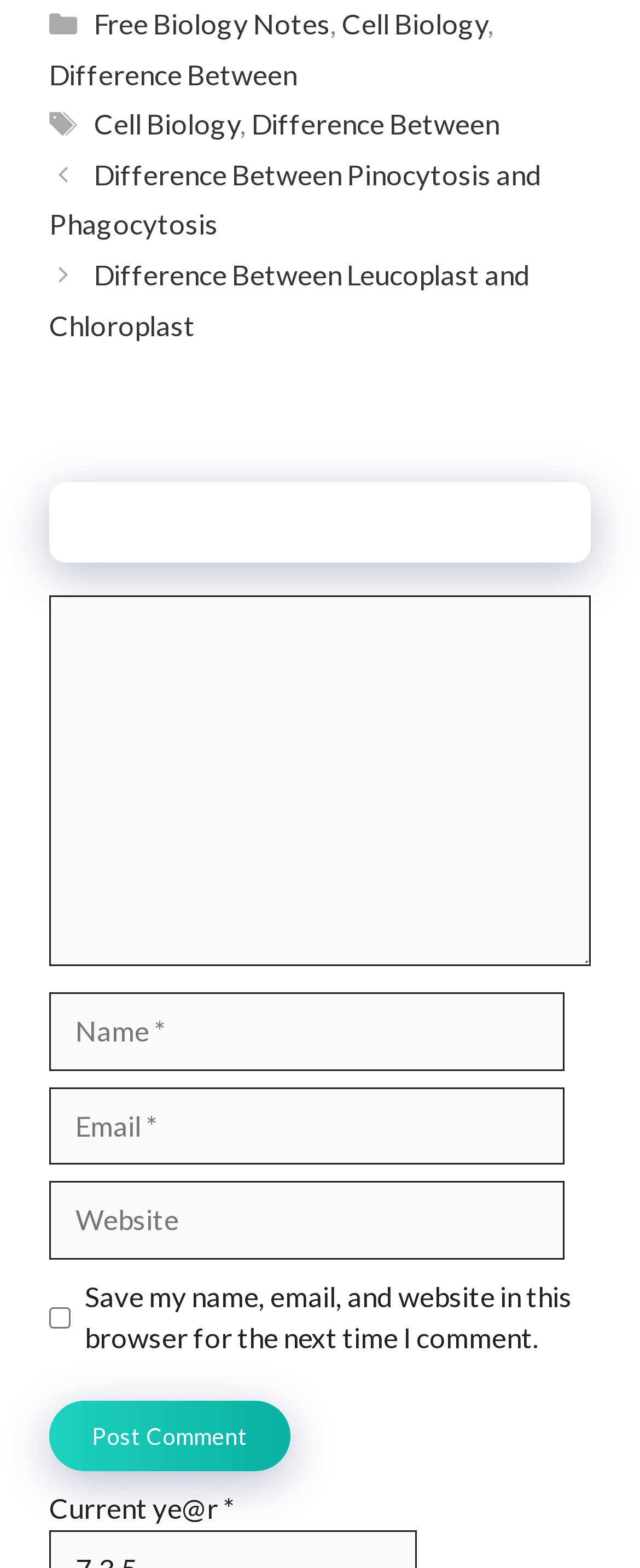Please specify the bounding box coordinates of the clickable region to carry out the following instruction: "Click on the 'Post Comment' button". The coordinates should be four float numbers between 0 and 1, in the format [left, top, right, bottom].

[0.077, 0.893, 0.454, 0.938]